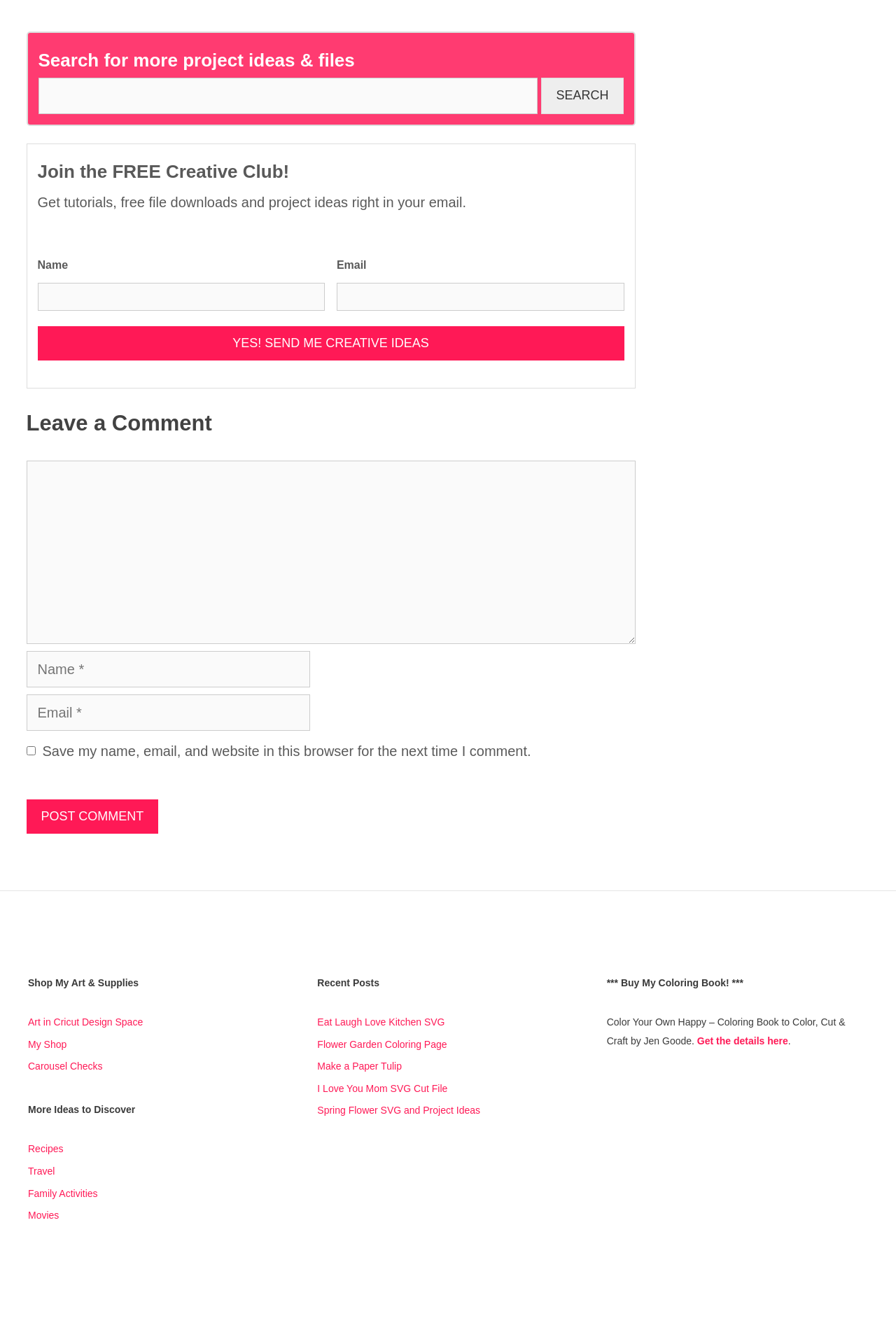What is the name of the coloring book?
Look at the image and provide a detailed response to the question.

The name of the coloring book is 'Color Your Own Happy – Coloring Book to Color, Cut & Craft by Jen Goode.' This is evident from the text on the webpage, which is promoting the book.